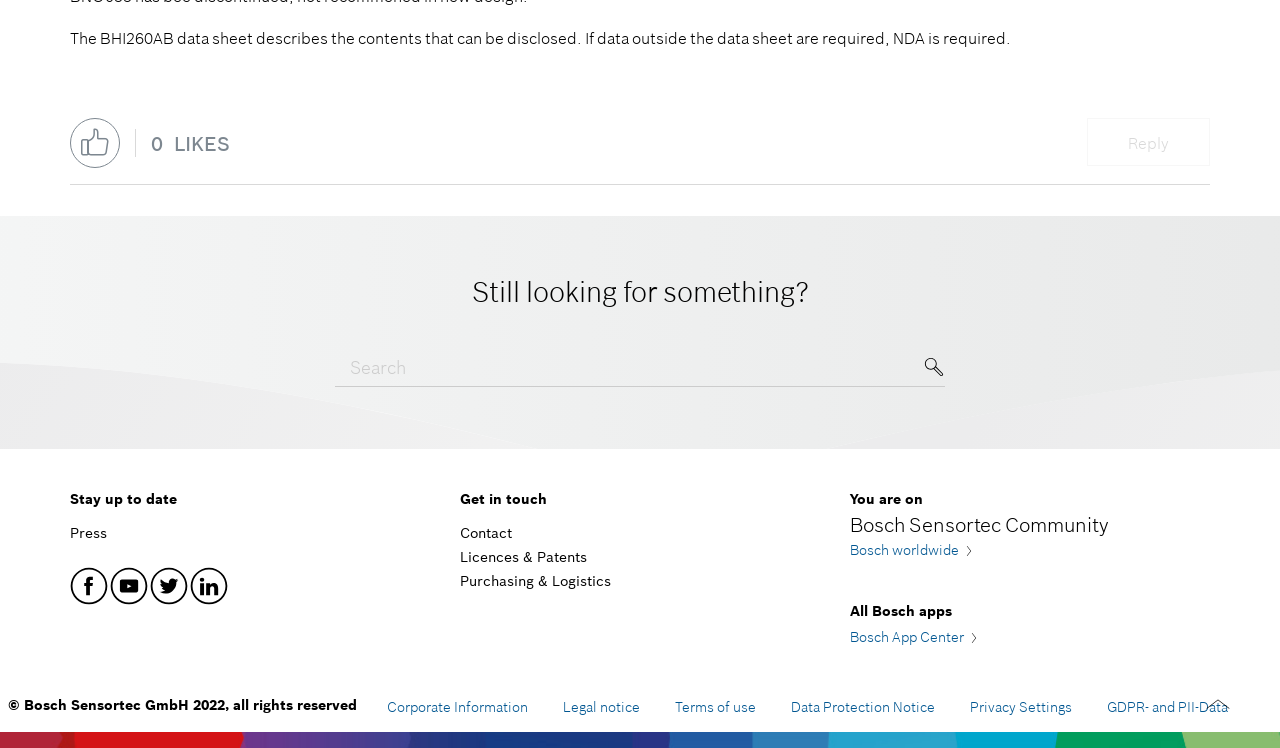Can you identify the bounding box coordinates of the clickable region needed to carry out this instruction: 'Reply to comment'? The coordinates should be four float numbers within the range of 0 to 1, stated as [left, top, right, bottom].

[0.849, 0.157, 0.945, 0.221]